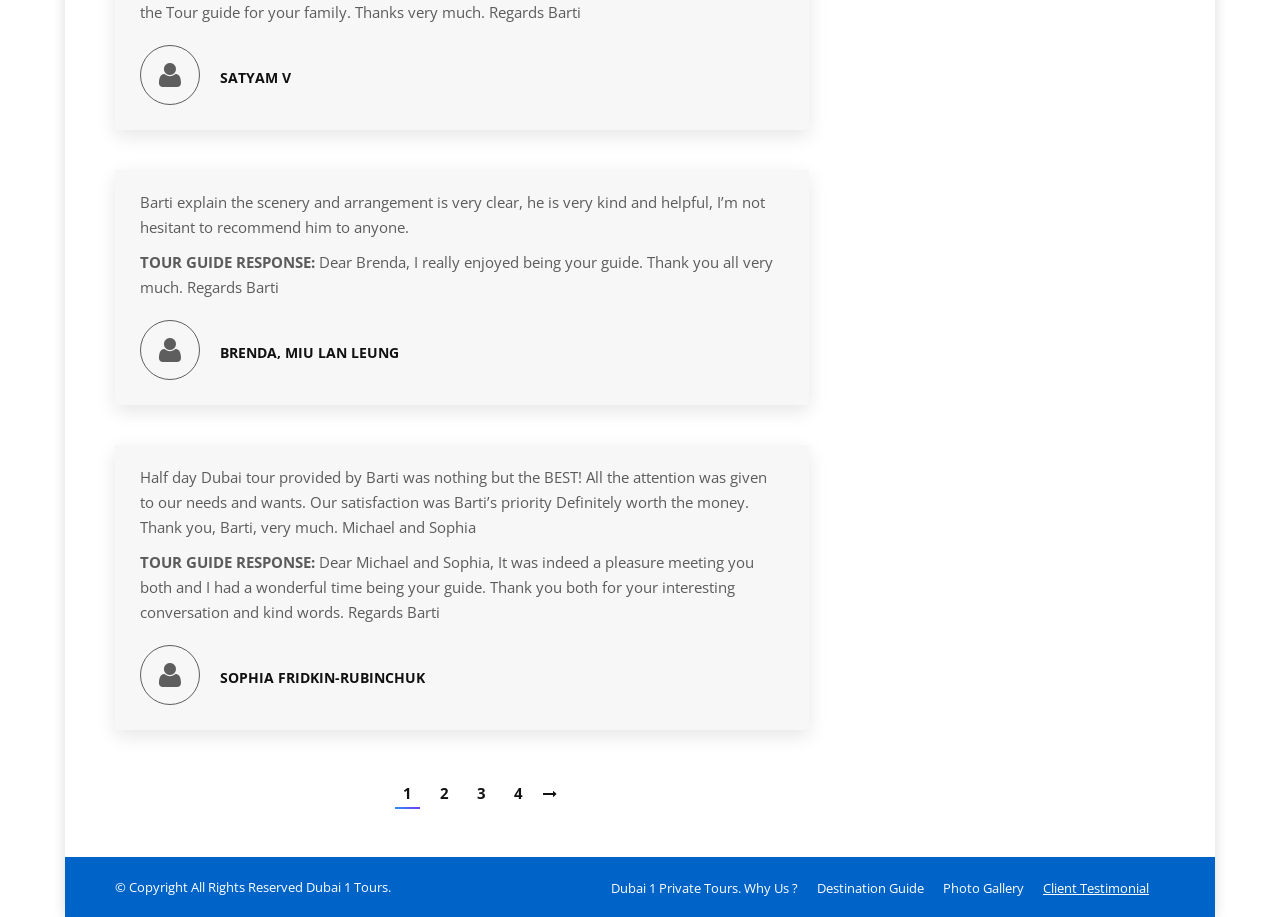Please locate the bounding box coordinates of the element that needs to be clicked to achieve the following instruction: "go to page 3". The coordinates should be four float numbers between 0 and 1, i.e., [left, top, right, bottom].

[0.366, 0.878, 0.386, 0.907]